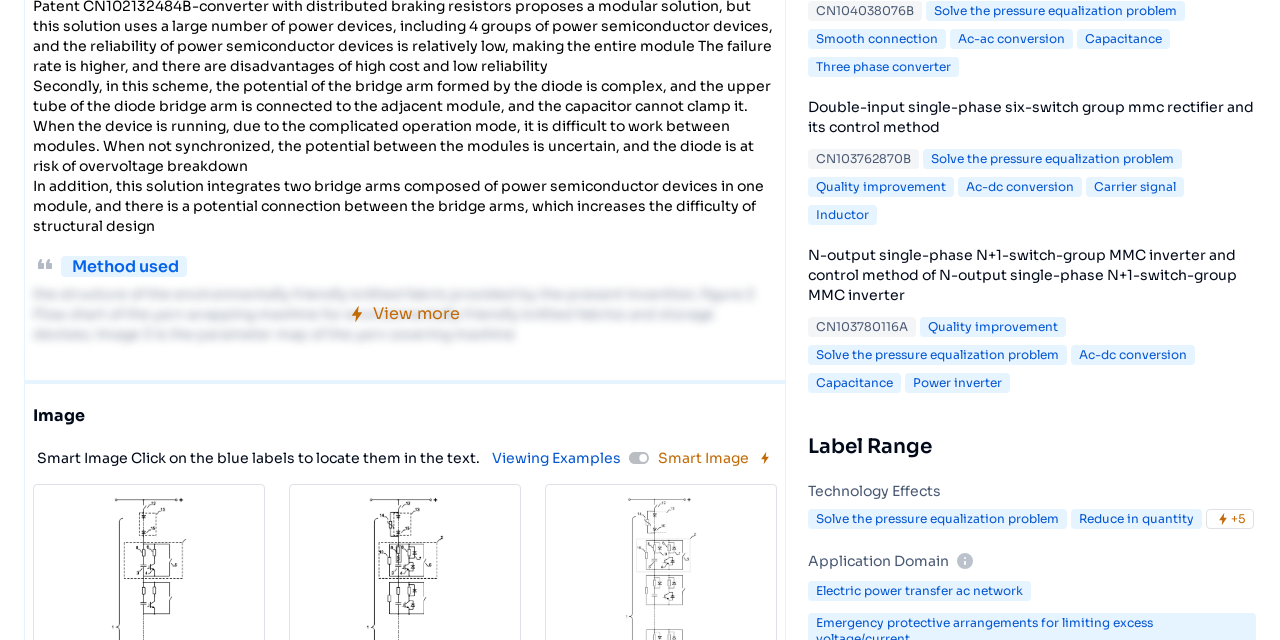Find the bounding box coordinates for the UI element whose description is: "Reduce in quantity". The coordinates should be four float numbers between 0 and 1, in the format [left, top, right, bottom].

[0.843, 0.798, 0.933, 0.822]